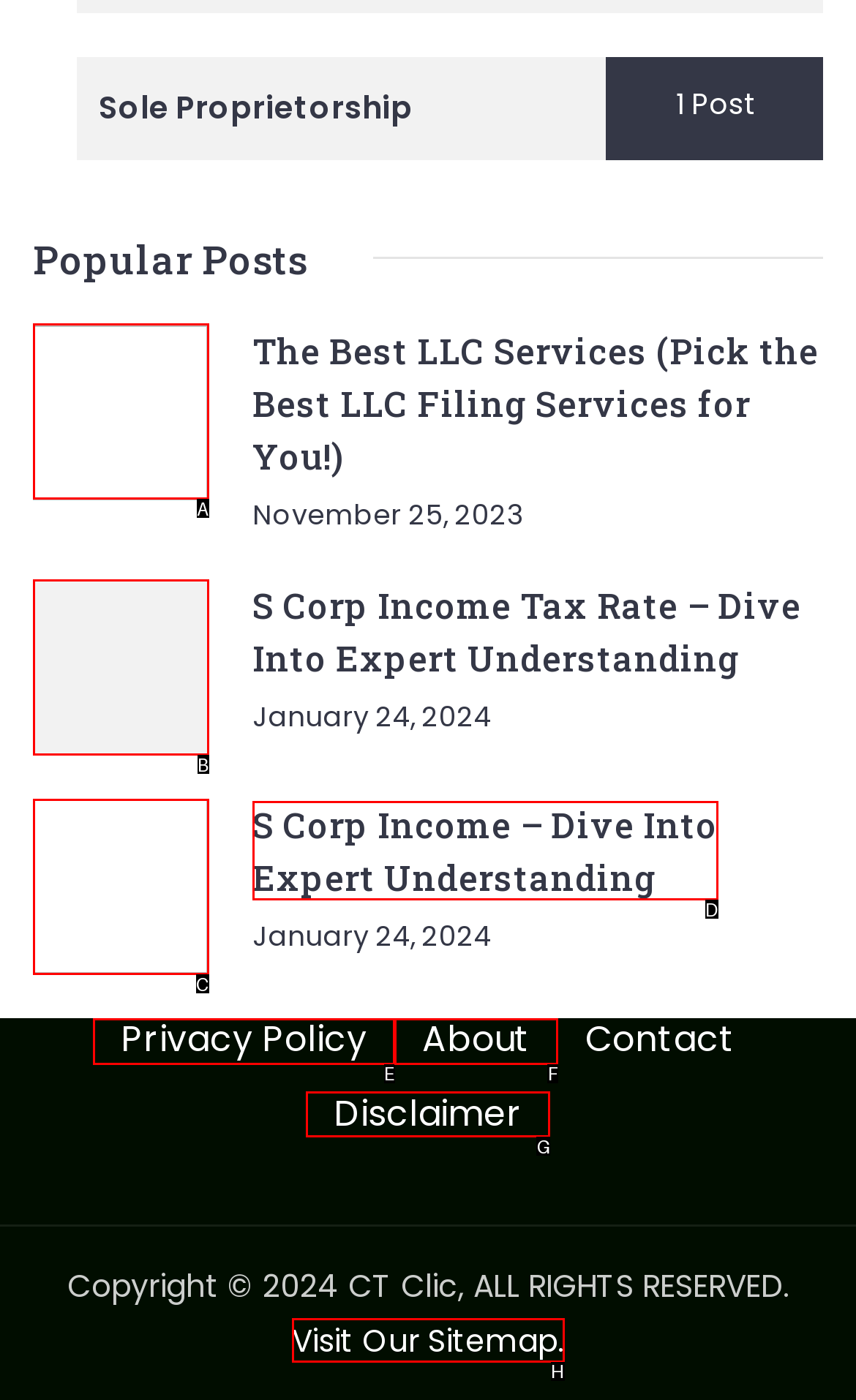Match the element description: Privacy Policy to the correct HTML element. Answer with the letter of the selected option.

E